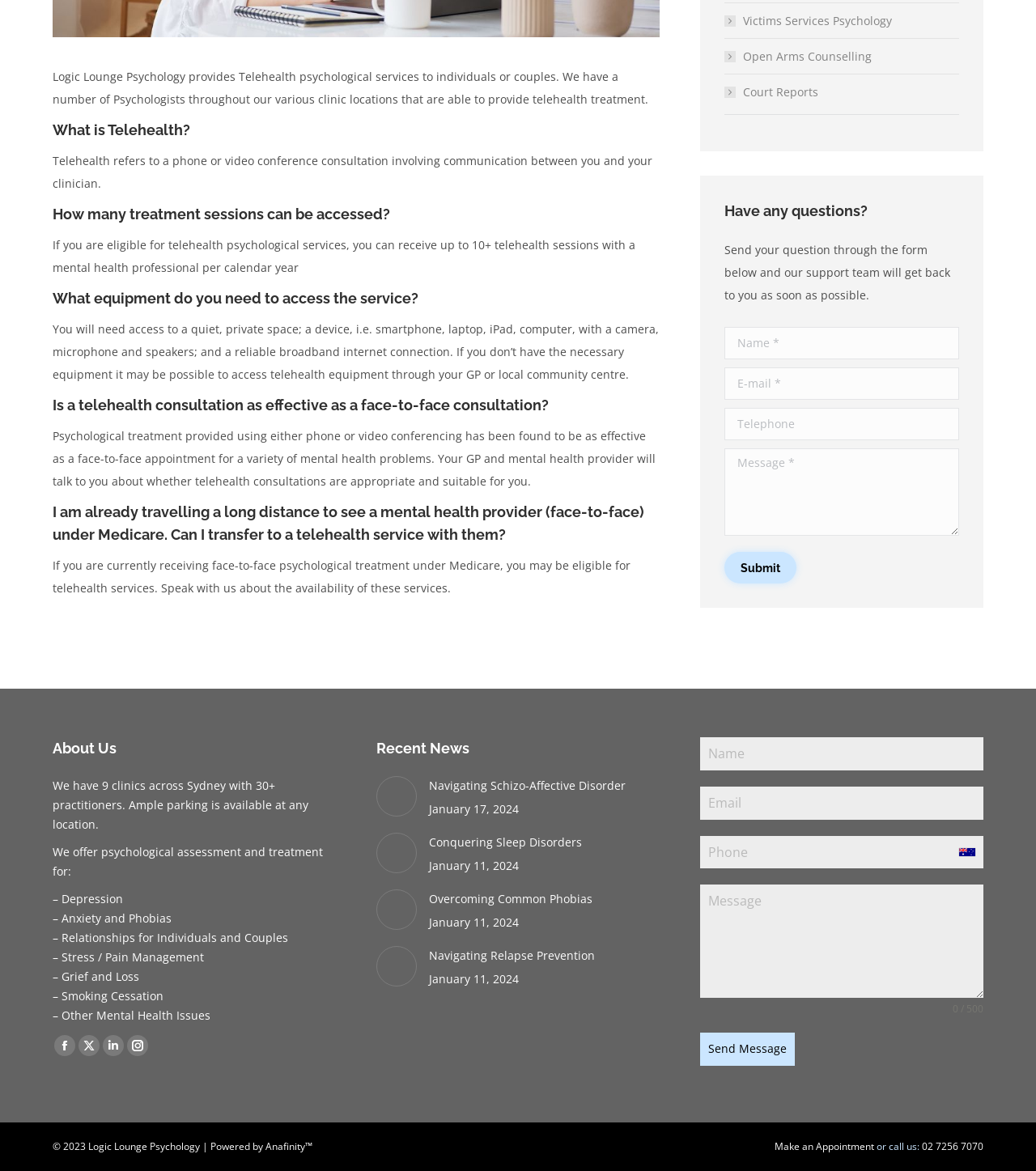Locate the UI element described by parent_node: Telephone name="telephone" placeholder="Telephone" in the provided webpage screenshot. Return the bounding box coordinates in the format (top-left x, top-left y, bottom-right x, bottom-right y), ensuring all values are between 0 and 1.

[0.699, 0.348, 0.926, 0.376]